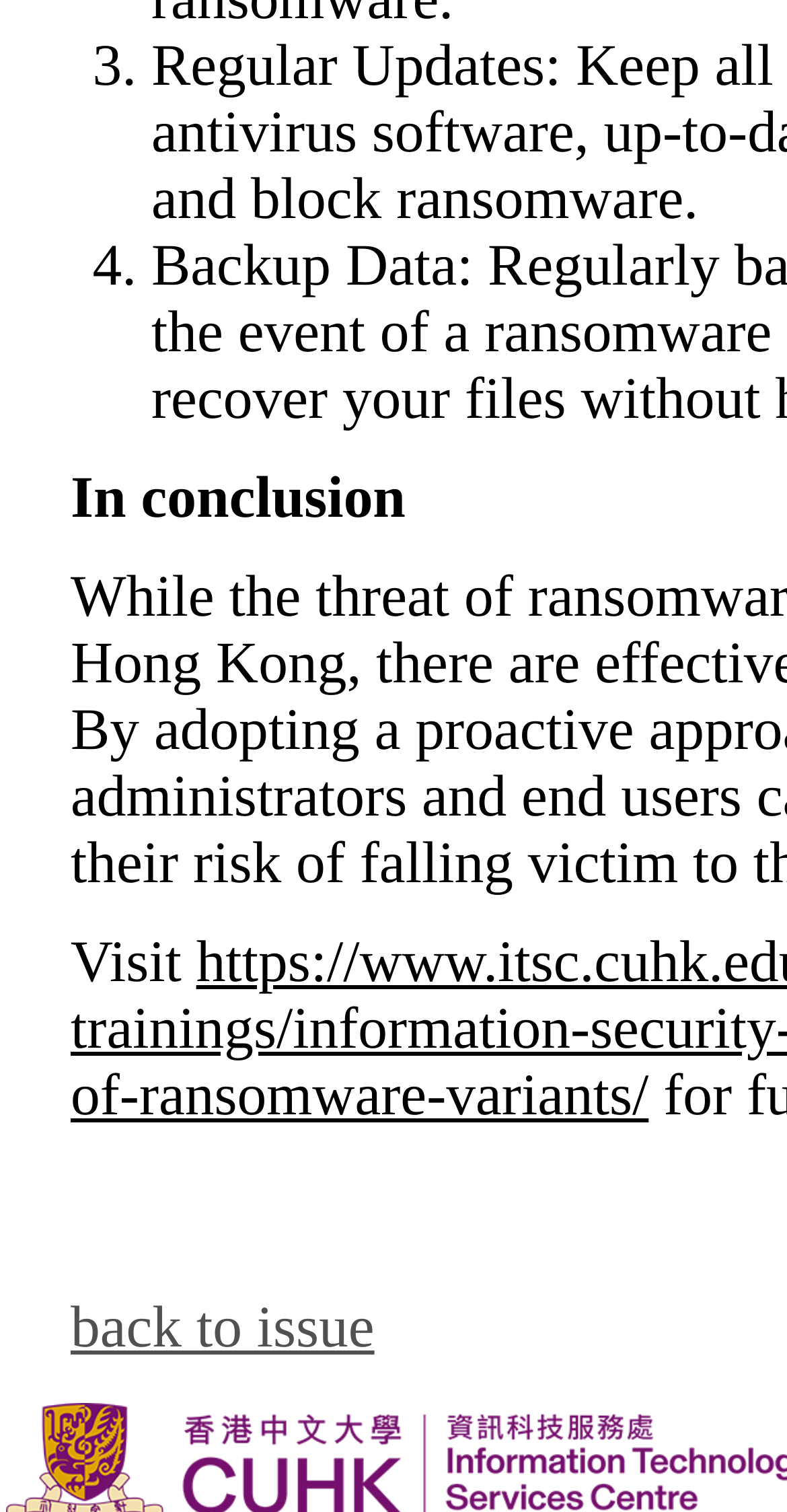Please provide the bounding box coordinates for the UI element as described: "back to issue". The coordinates must be four floats between 0 and 1, represented as [left, top, right, bottom].

[0.09, 0.857, 0.476, 0.9]